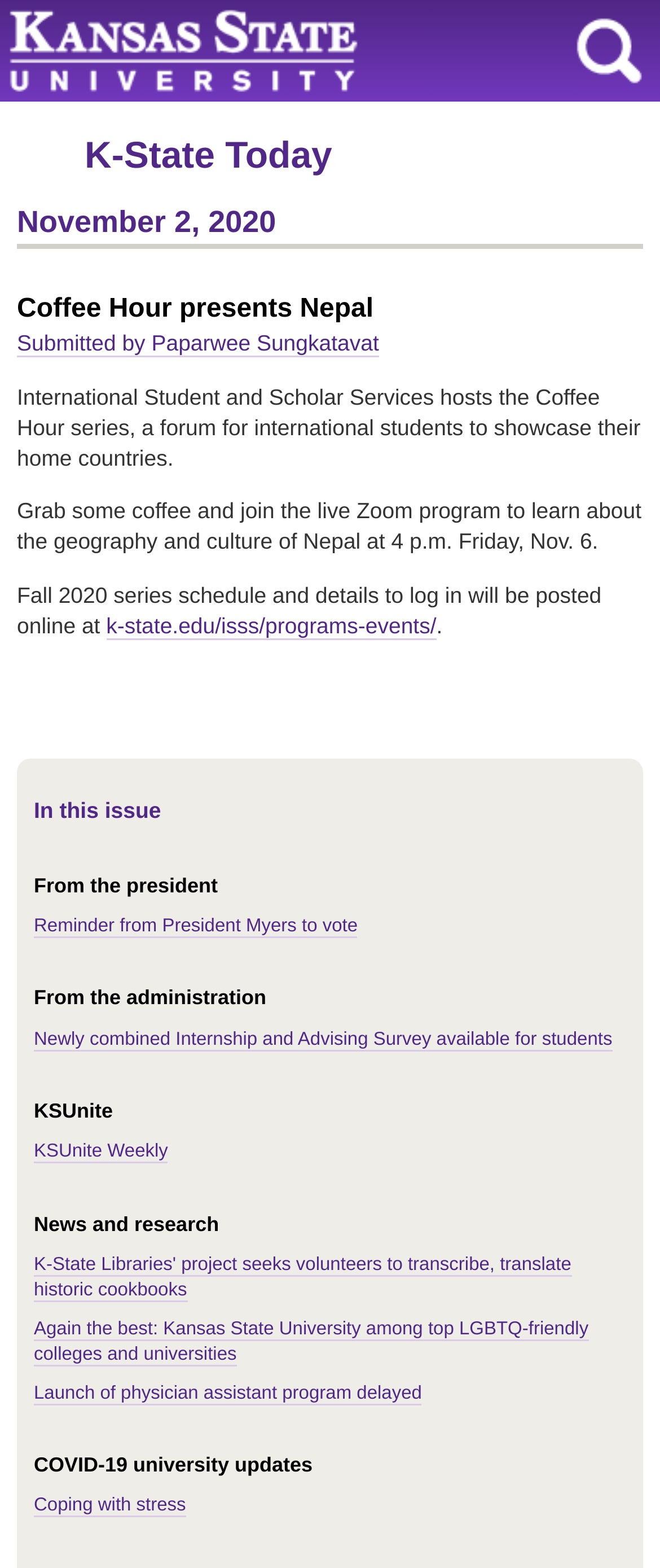Please mark the bounding box coordinates of the area that should be clicked to carry out the instruction: "Learn more about Coffee Hour series".

[0.026, 0.245, 0.971, 0.3]